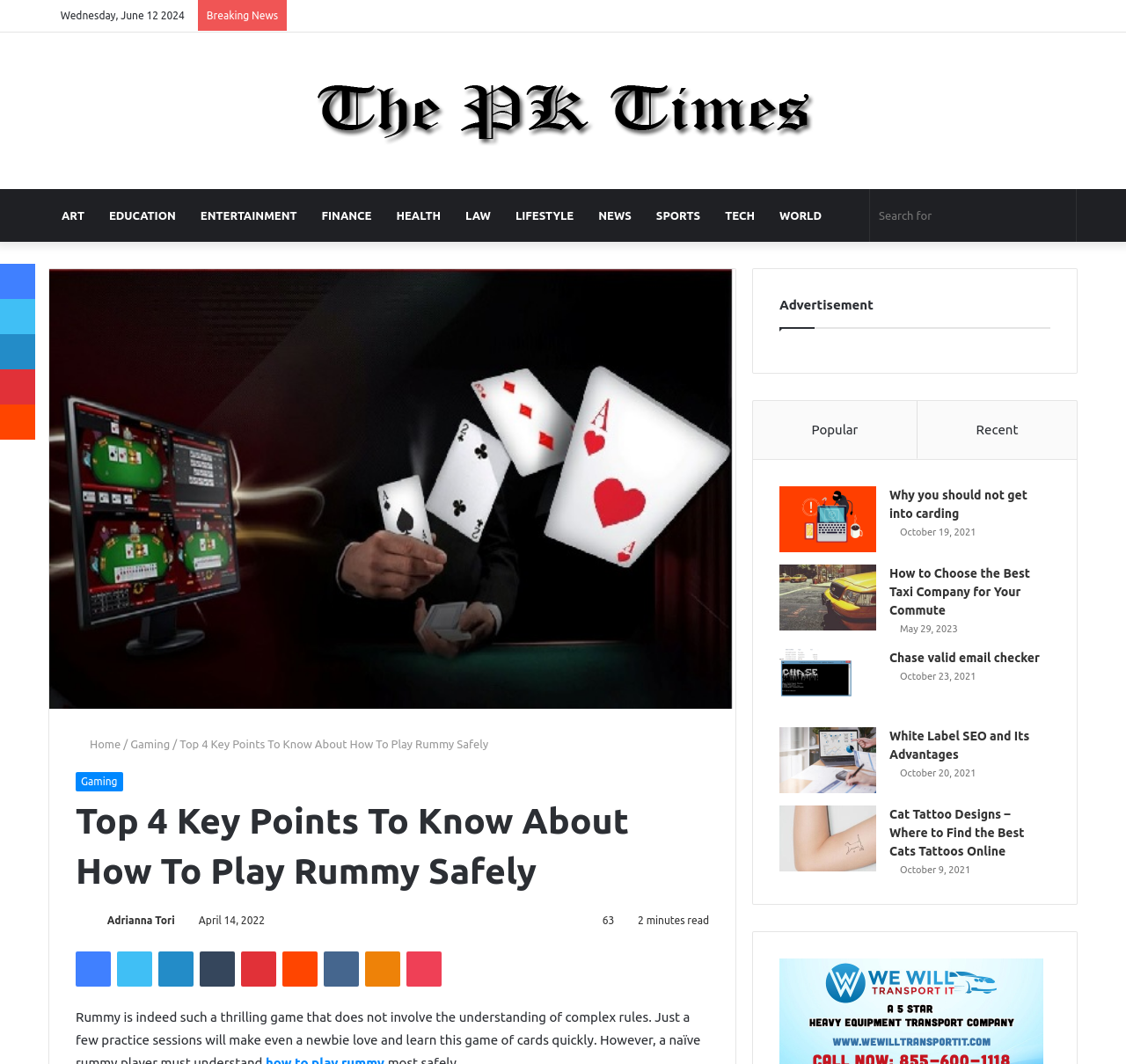Extract the bounding box of the UI element described as: "Art".

[0.044, 0.178, 0.086, 0.227]